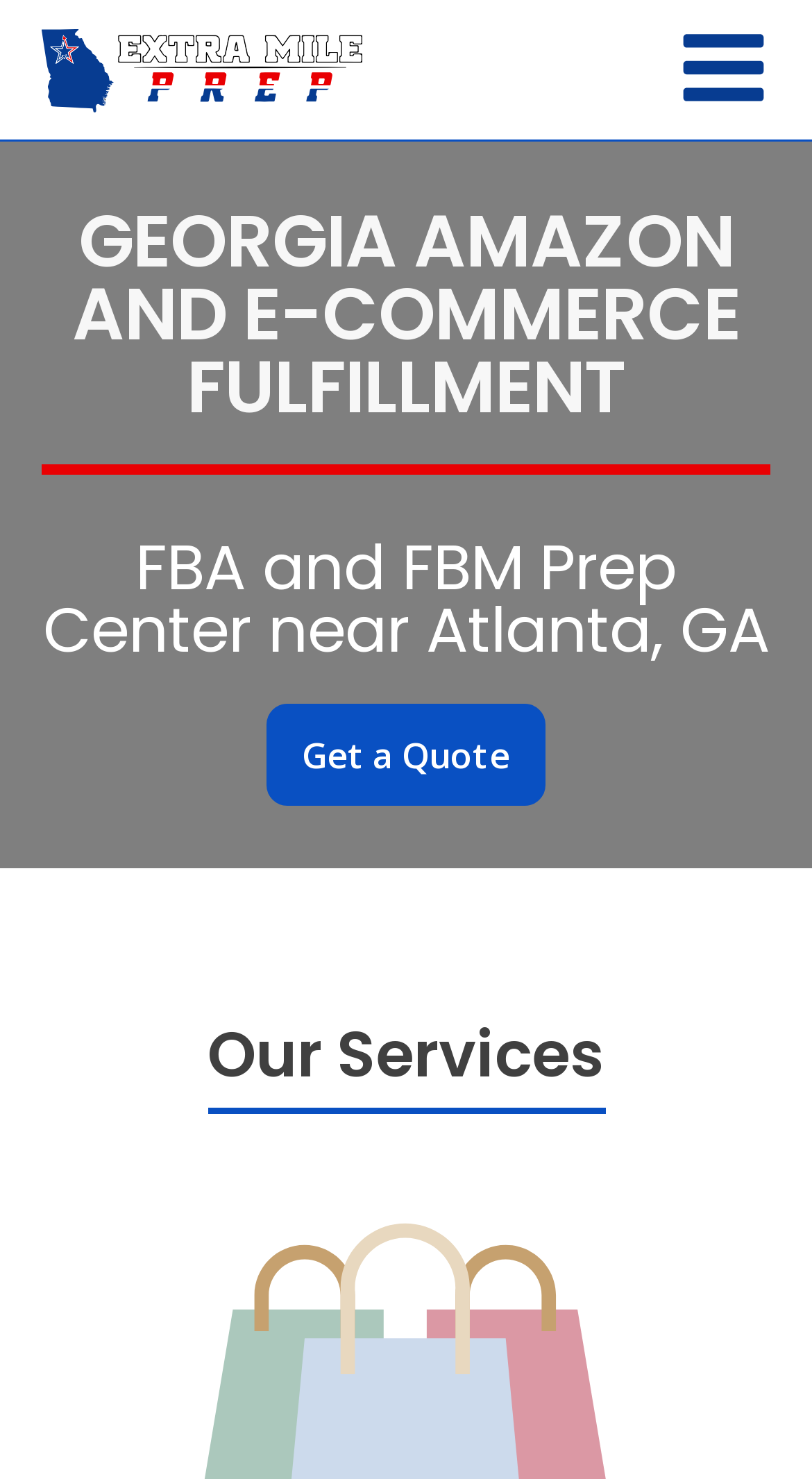Bounding box coordinates should be in the format (top-left x, top-left y, bottom-right x, bottom-right y) and all values should be floating point numbers between 0 and 1. Determine the bounding box coordinate for the UI element described as: Get a Quote

[0.328, 0.476, 0.672, 0.545]